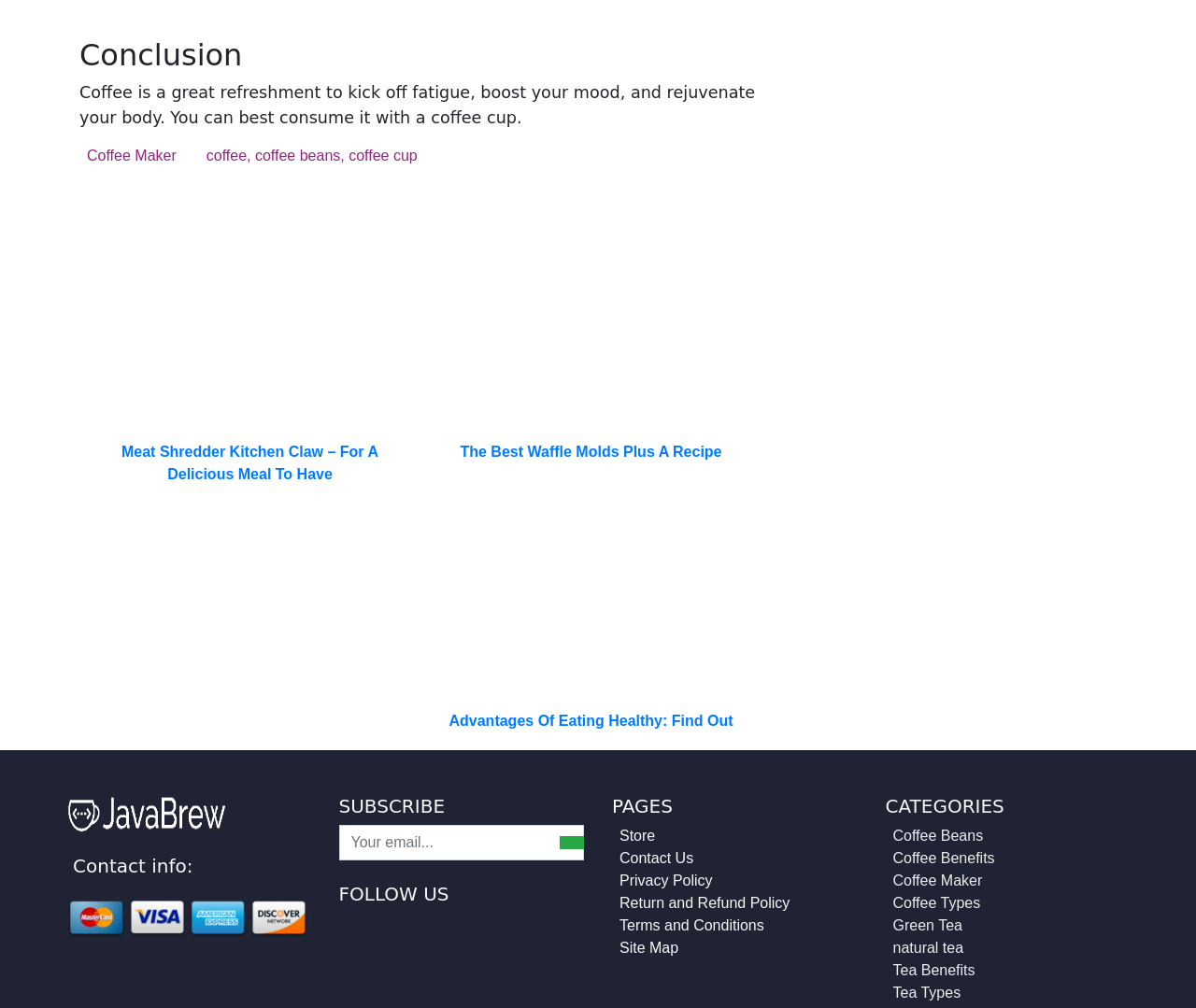Using the information shown in the image, answer the question with as much detail as possible: How many social media links are available under 'FOLLOW US'?

Under the 'FOLLOW US' heading, there are three social media links, which are not explicitly labeled but are represented by icons.